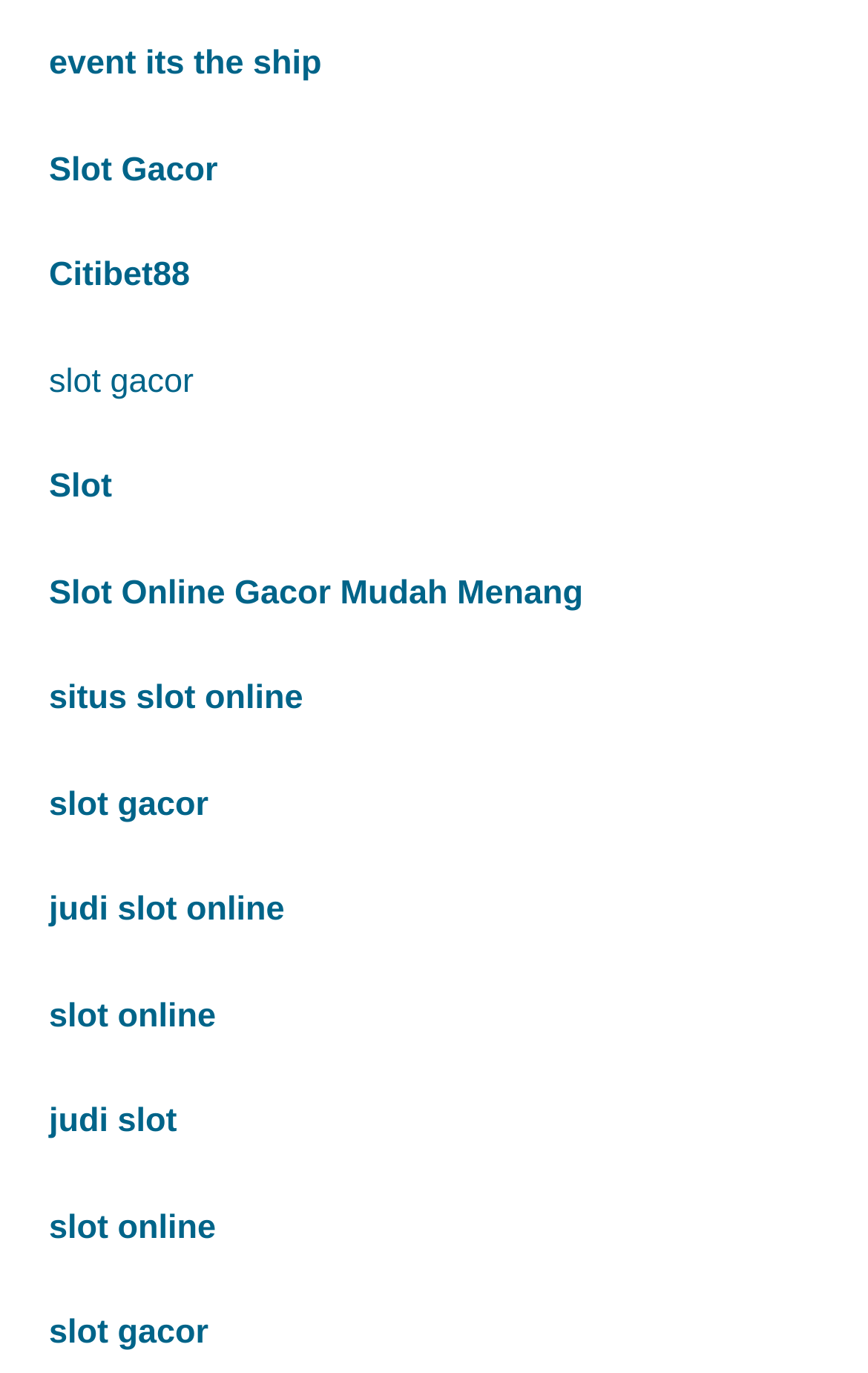Could you find the bounding box coordinates of the clickable area to complete this instruction: "click event its the ship"?

[0.056, 0.033, 0.371, 0.06]